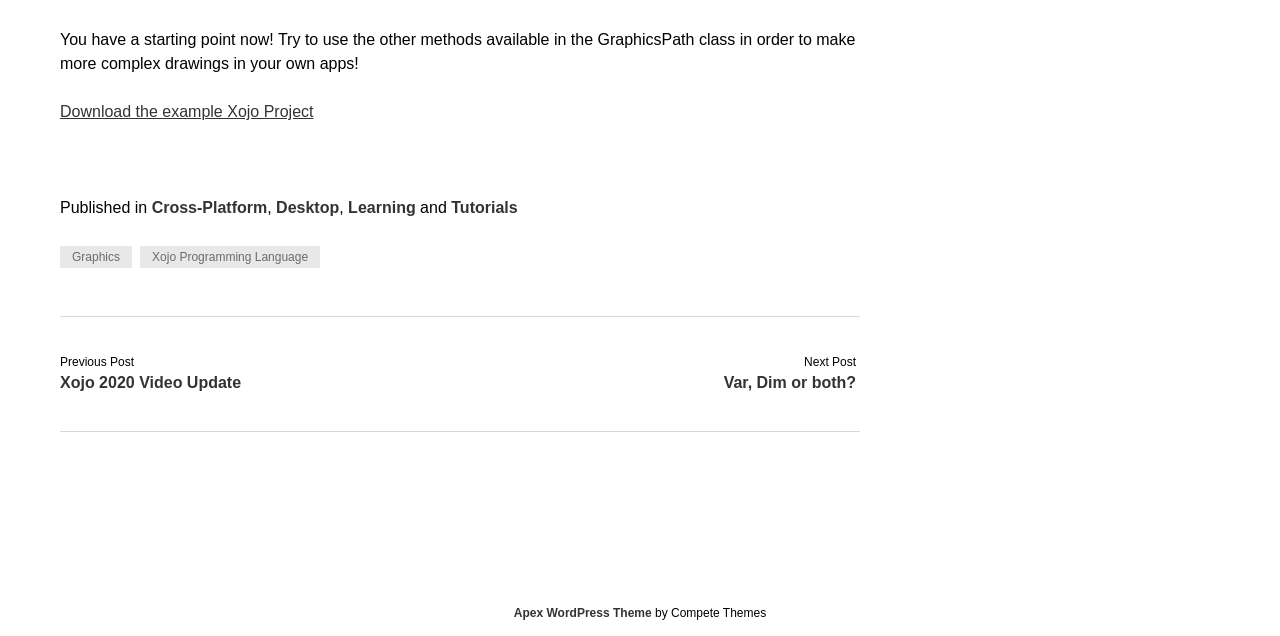What is the title of the previous post?
Refer to the image and provide a one-word or short phrase answer.

Xojo 2020 Video Update